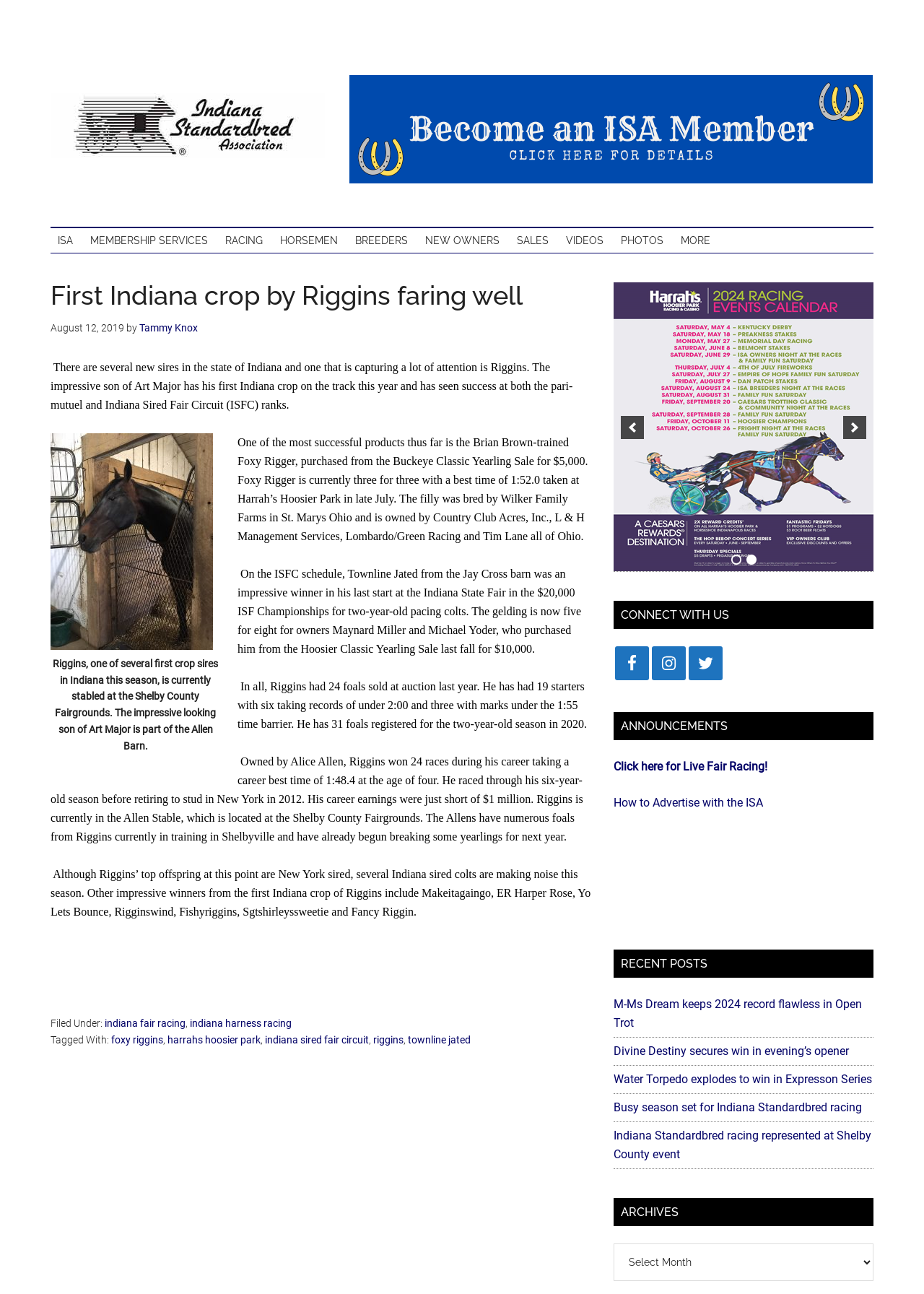By analyzing the image, answer the following question with a detailed response: Where is the Allen Stable located?

According to the article, the Allen Stable, where Riggins is currently stabled, is located at the Shelby County Fairgrounds.